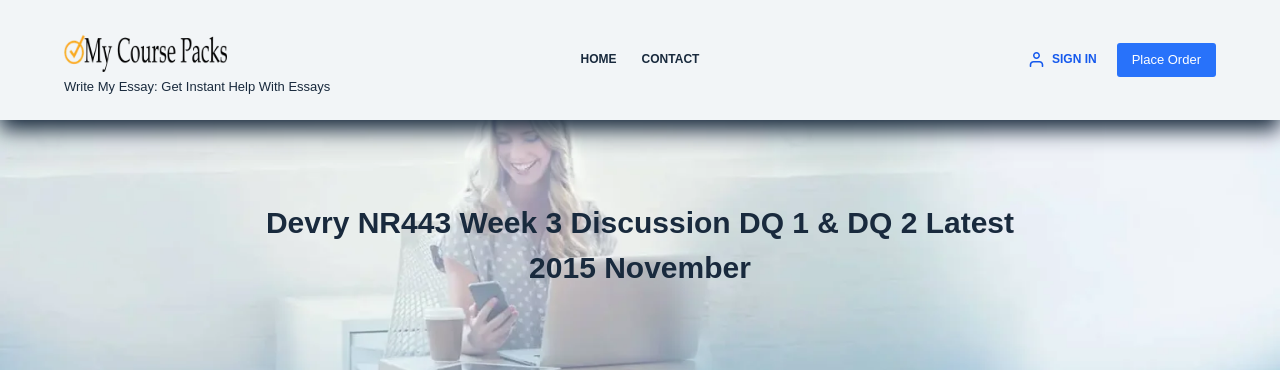What is the purpose of the webpage?
Using the image as a reference, answer the question in detail.

The image is prominently situated at the top of the webpage for 'My Course Packs', which focuses on providing resources and assistance for students, indicating that the webpage is designed to support students in their academic endeavors.